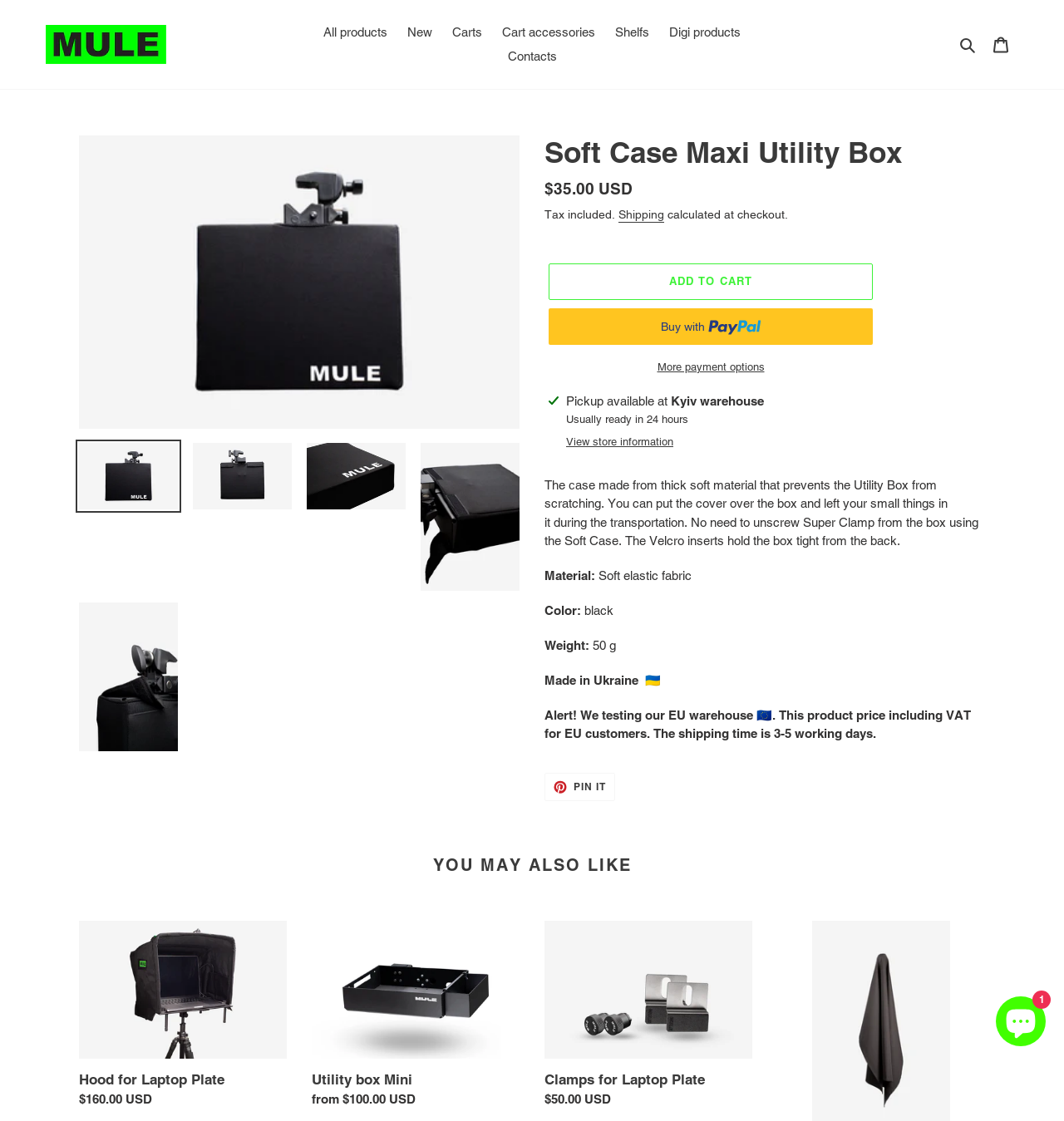Respond to the question below with a concise word or phrase:
How much does the product cost?

$35.00 USD